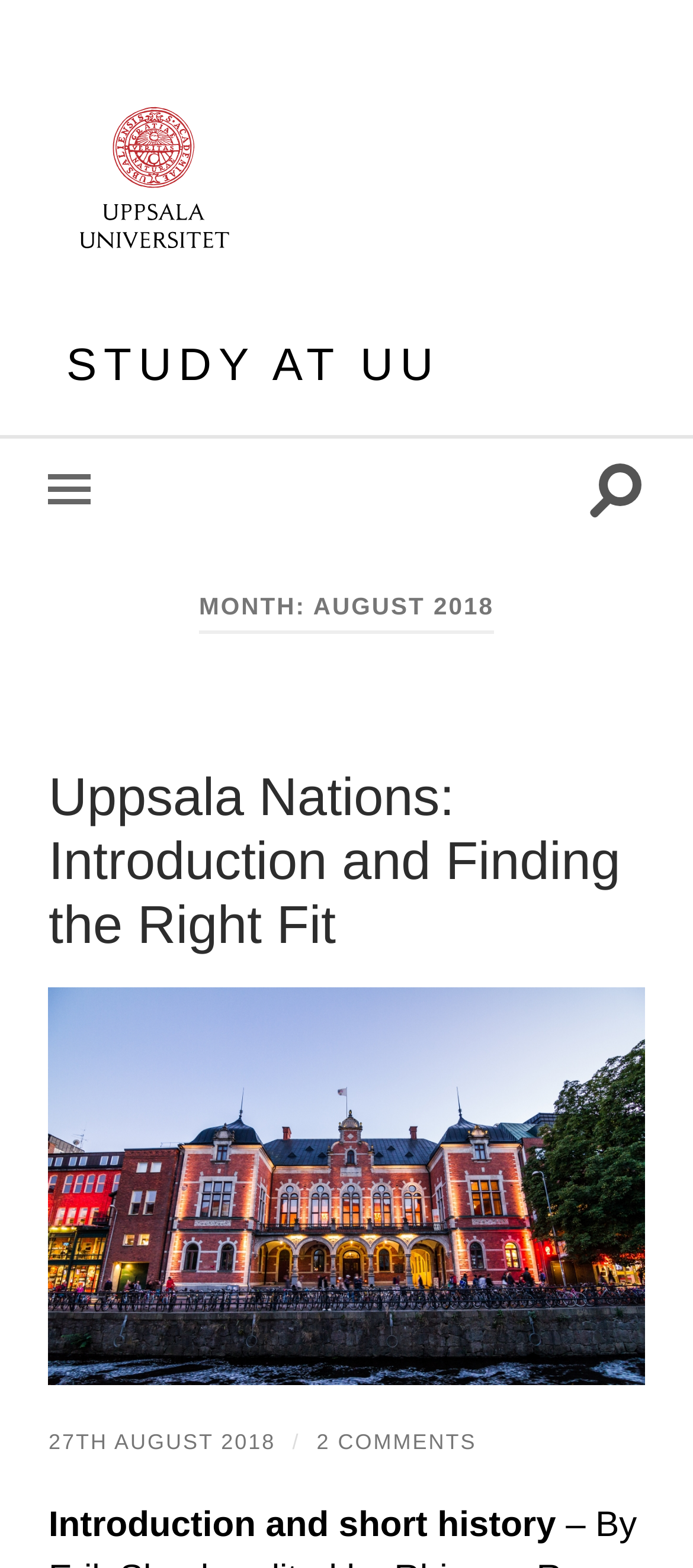What is the name of the university?
Using the visual information, respond with a single word or phrase.

Uppsala University